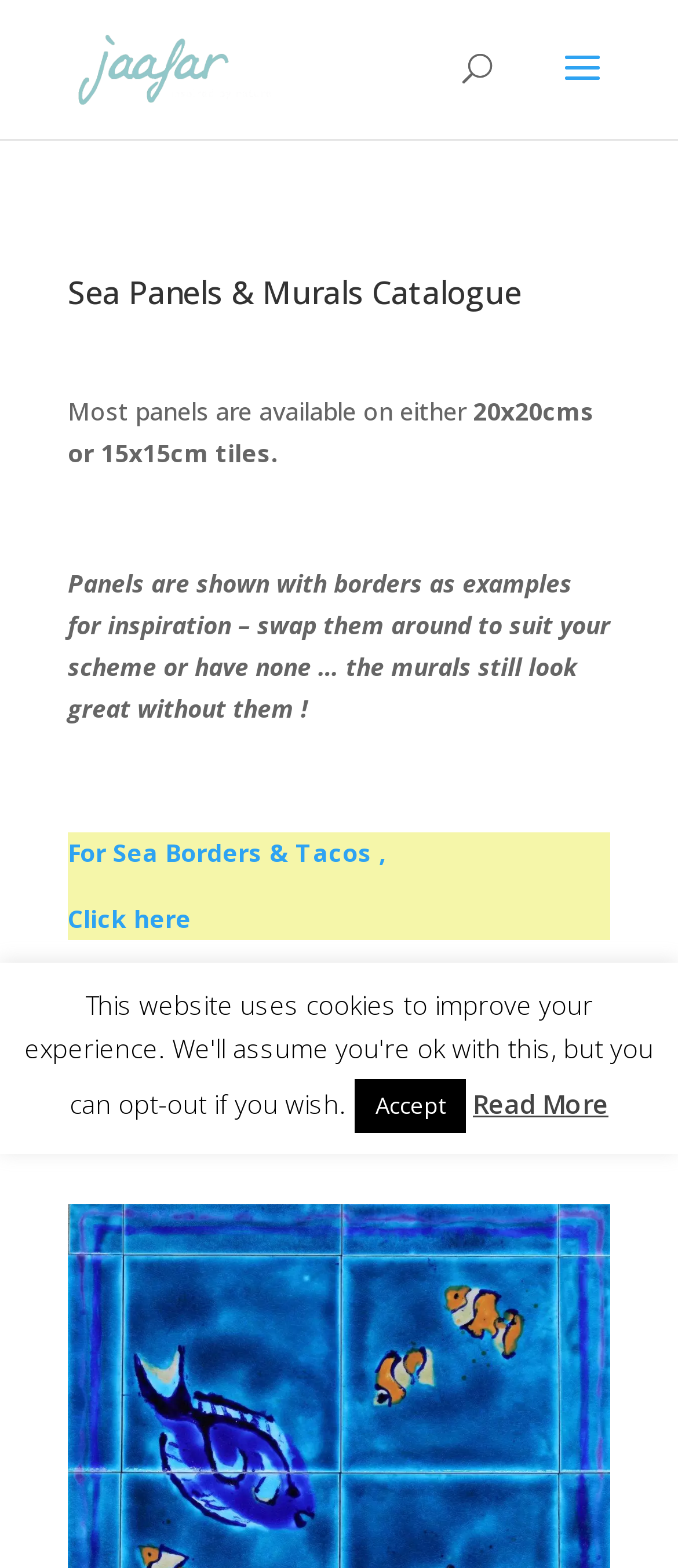Please find the bounding box coordinates in the format (top-left x, top-left y, bottom-right x, bottom-right y) for the given element description. Ensure the coordinates are floating point numbers between 0 and 1. Description: click here

[0.1, 0.677, 0.279, 0.698]